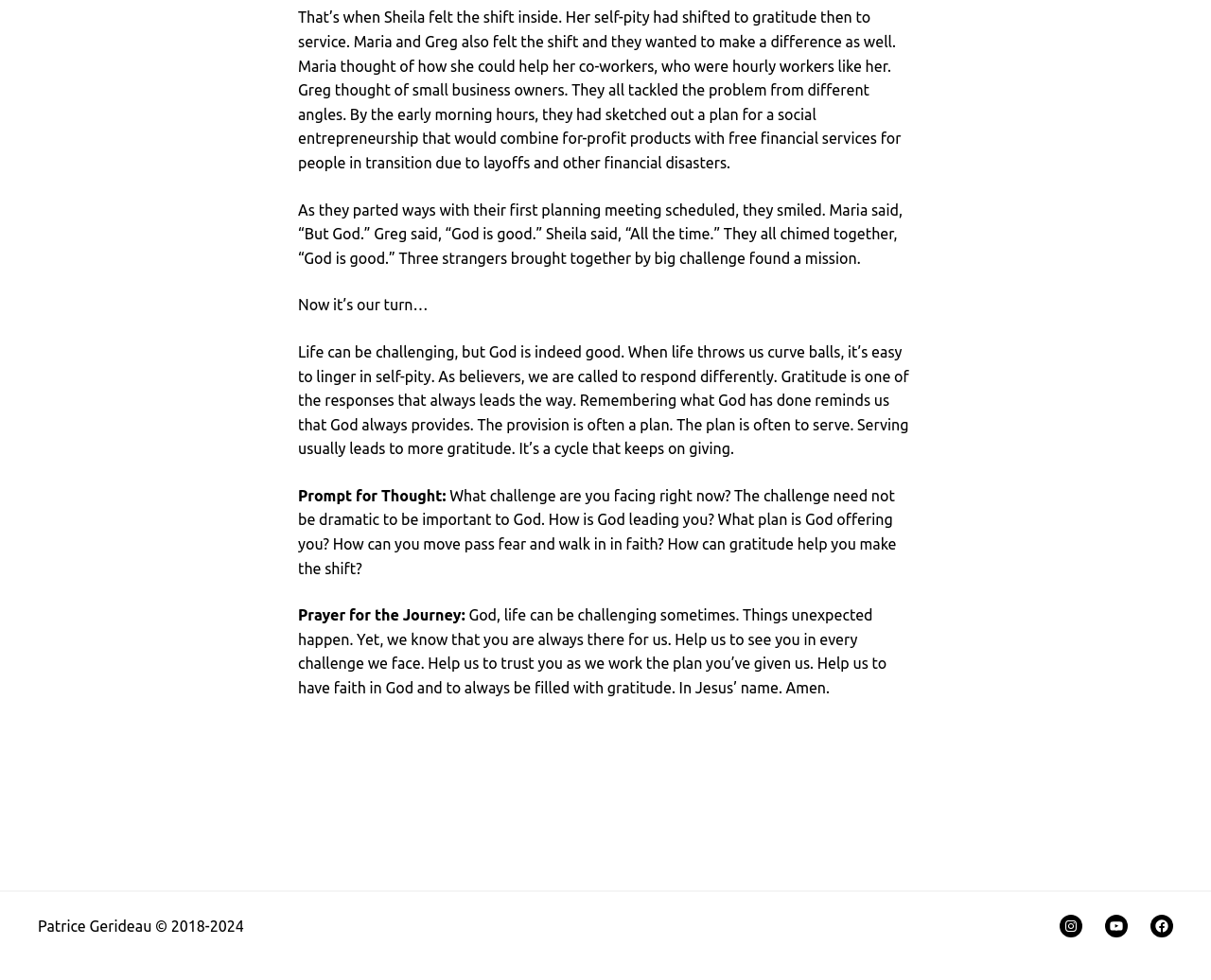Please reply to the following question using a single word or phrase: 
What is the author's name?

Patrice Gerideau